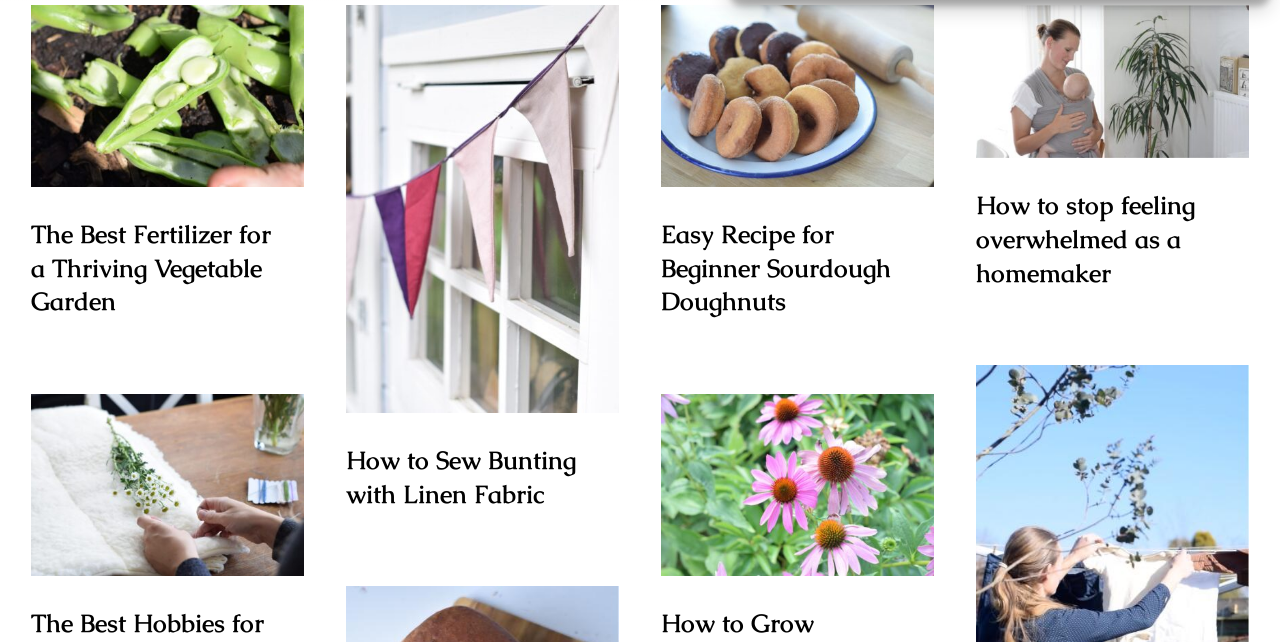Determine the bounding box coordinates for the area that needs to be clicked to fulfill this task: "Learn how to stop feeling overwhelmed as a homemaker". The coordinates must be given as four float numbers between 0 and 1, i.e., [left, top, right, bottom].

[0.86, 0.029, 0.878, 0.064]